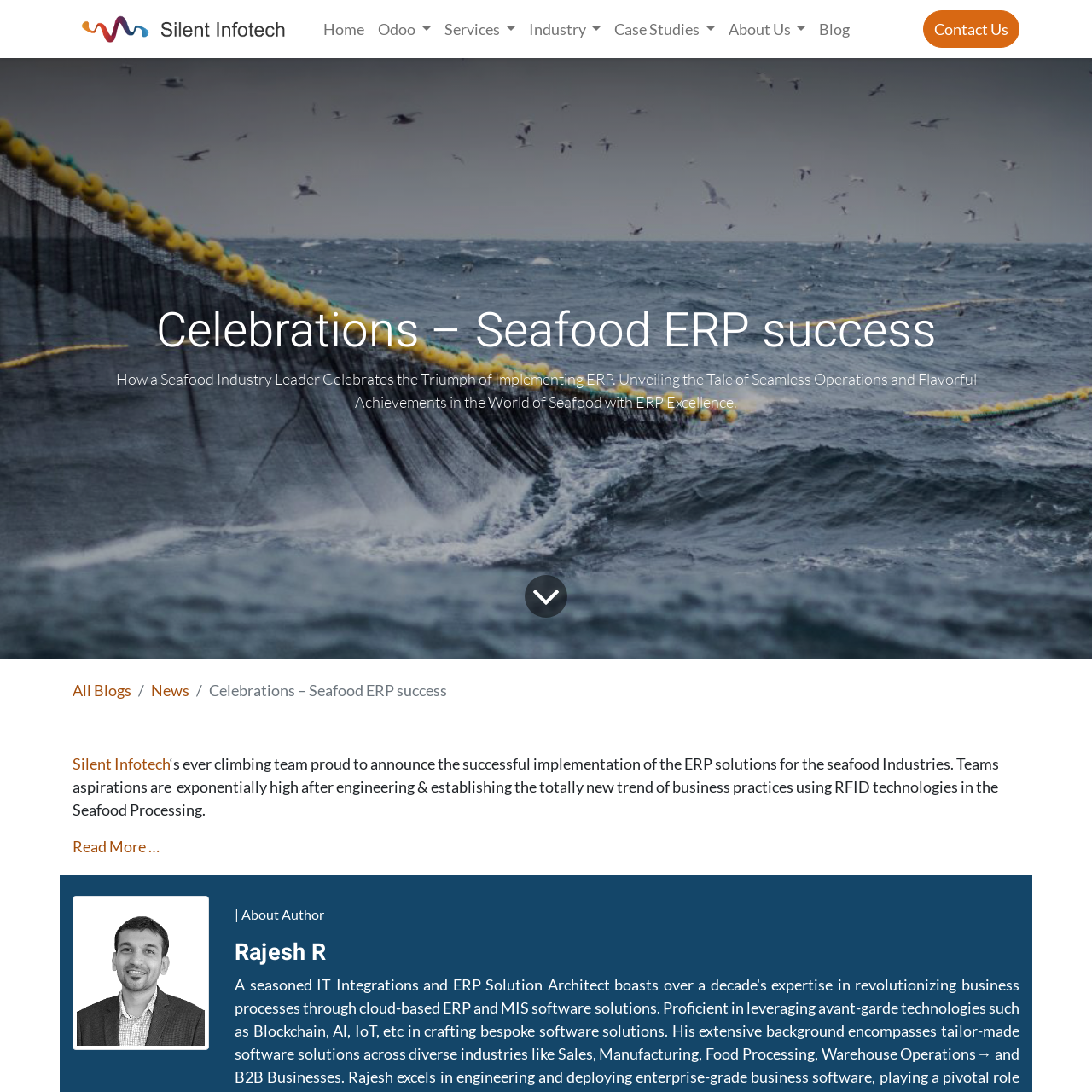Determine the bounding box for the HTML element described here: "parent_node: Home". The coordinates should be given as [left, top, right, bottom] with each number being a float between 0 and 1.

[0.066, 0.006, 0.271, 0.047]